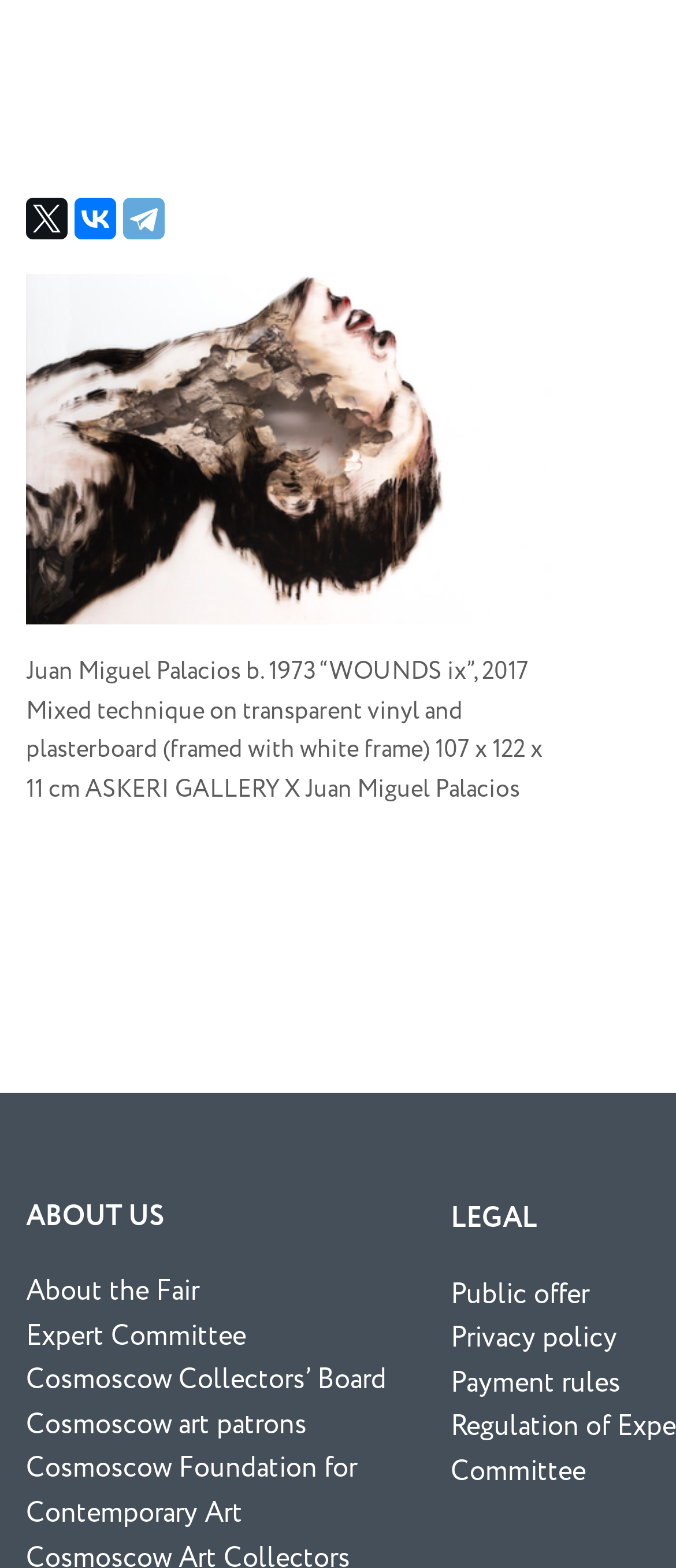Examine the image and give a thorough answer to the following question:
How many links are there in the 'About' section?

I counted the number of links in the 'About' section by looking at the links below the image, which are 'ABOUT US', 'About the Fair', 'Expert Committee', 'Cosmoscow Collectors’ Board', and 'Cosmoscow art patrons', and found that there are five links in the 'About' section.